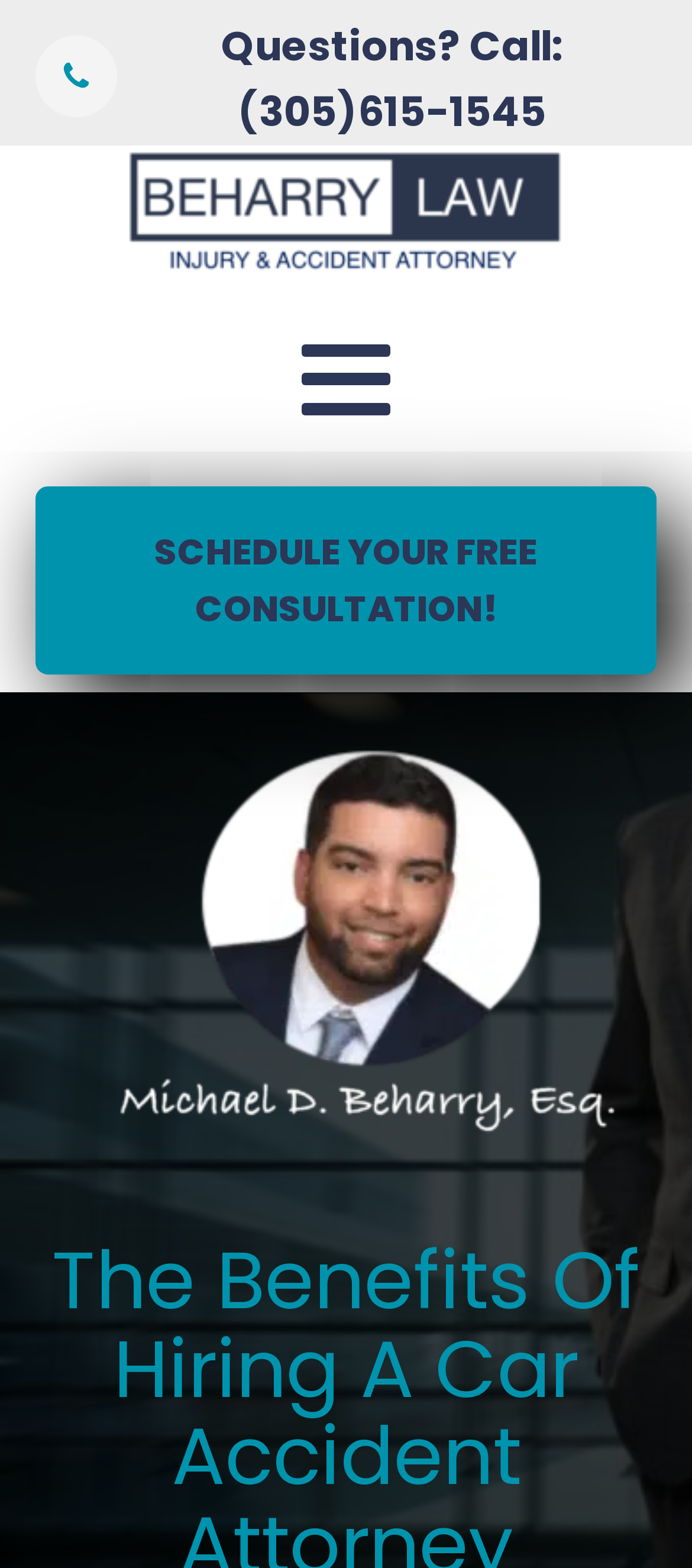What is the icon next to the phone number?
Look at the screenshot and respond with one word or a short phrase.

phone